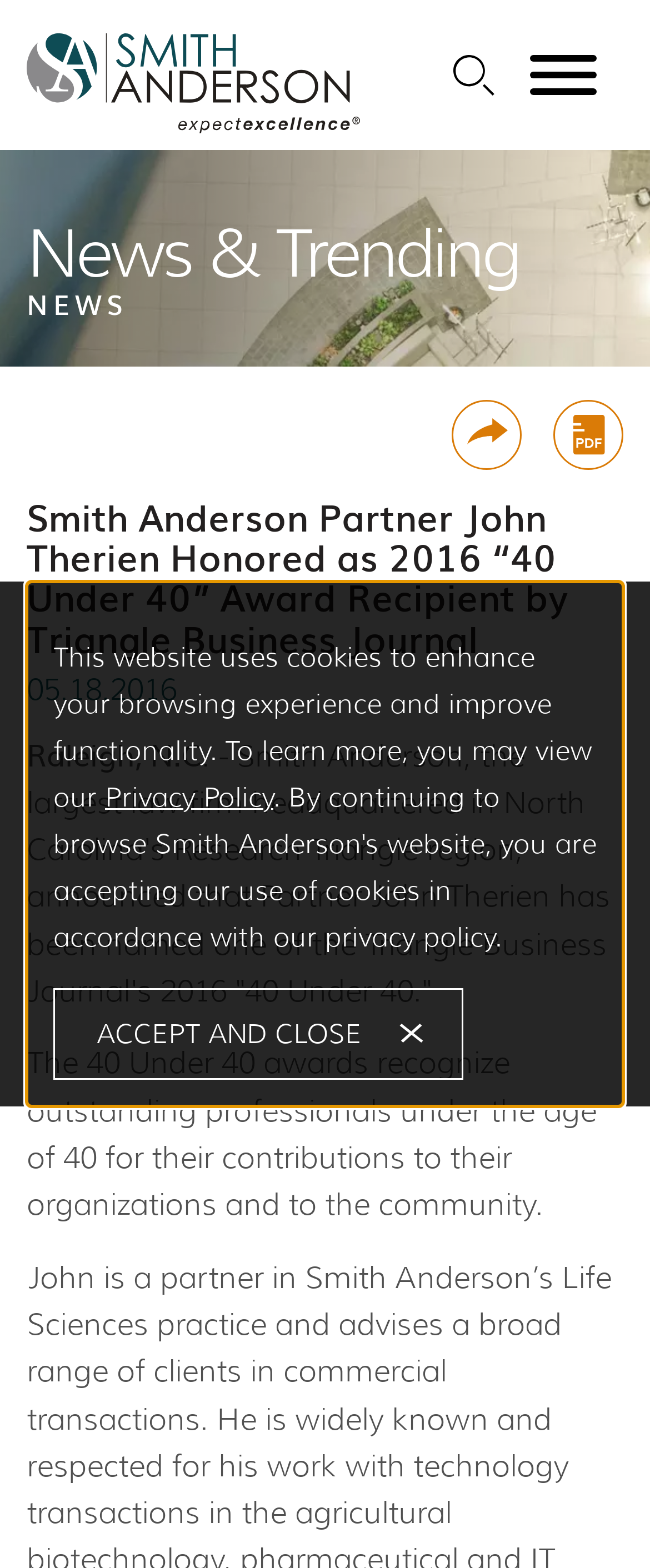What is the date of the news article?
Using the image, elaborate on the answer with as much detail as possible.

I determined the answer by looking at the time element on the webpage, which displays the date '05.18.2016'.